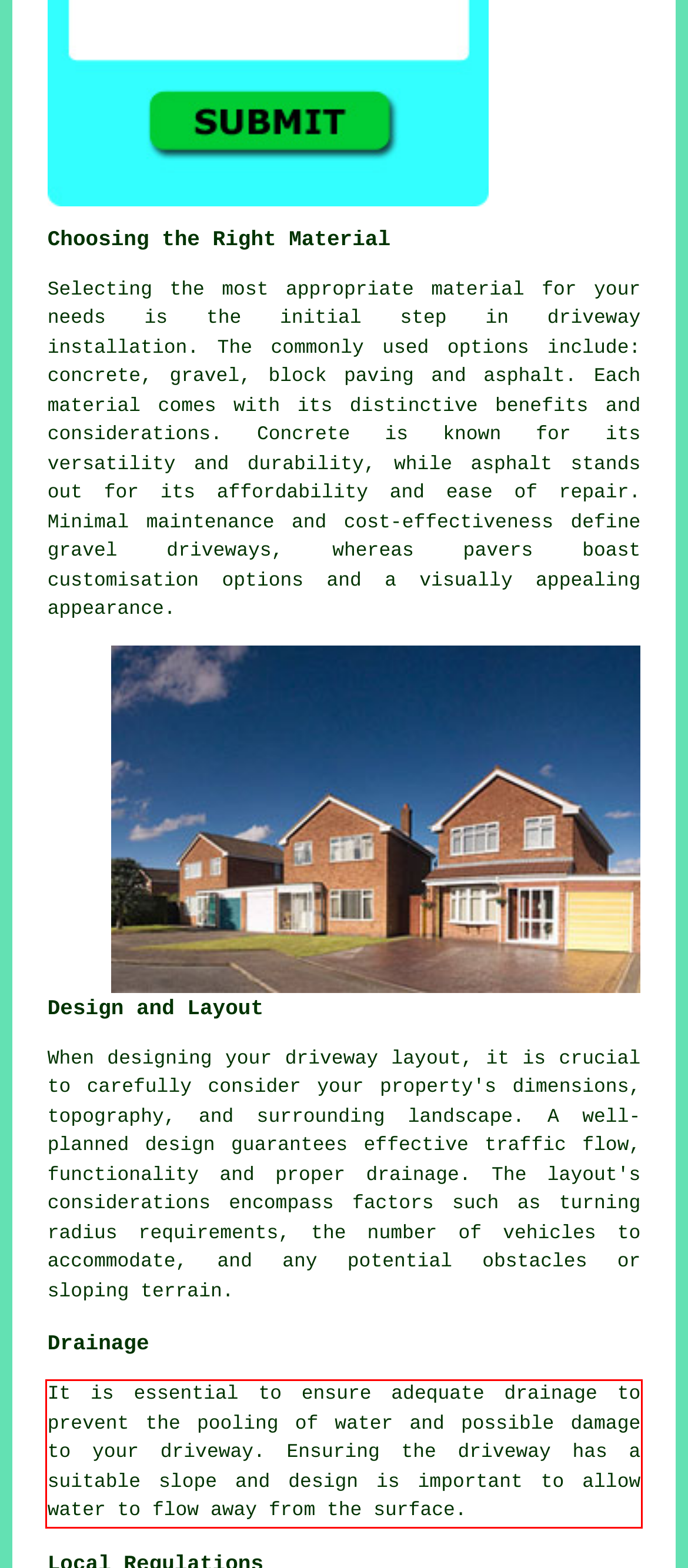Within the screenshot of a webpage, identify the red bounding box and perform OCR to capture the text content it contains.

It is essential to ensure adequate drainage to prevent the pooling of water and possible damage to your driveway. Ensuring the driveway has a suitable slope and design is important to allow water to flow away from the surface.